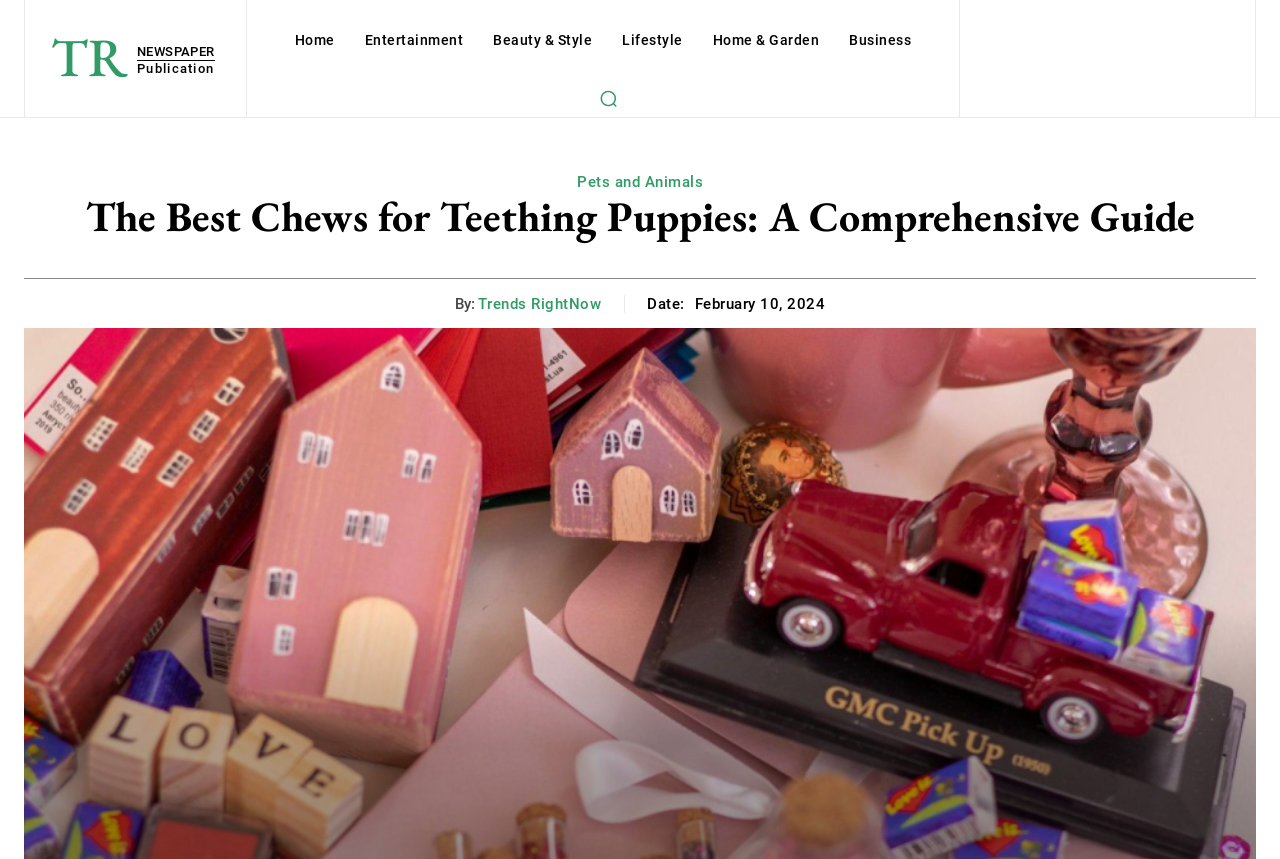Locate the bounding box coordinates of the clickable area to execute the instruction: "read about pets and animals". Provide the coordinates as four float numbers between 0 and 1, represented as [left, top, right, bottom].

[0.451, 0.201, 0.549, 0.222]